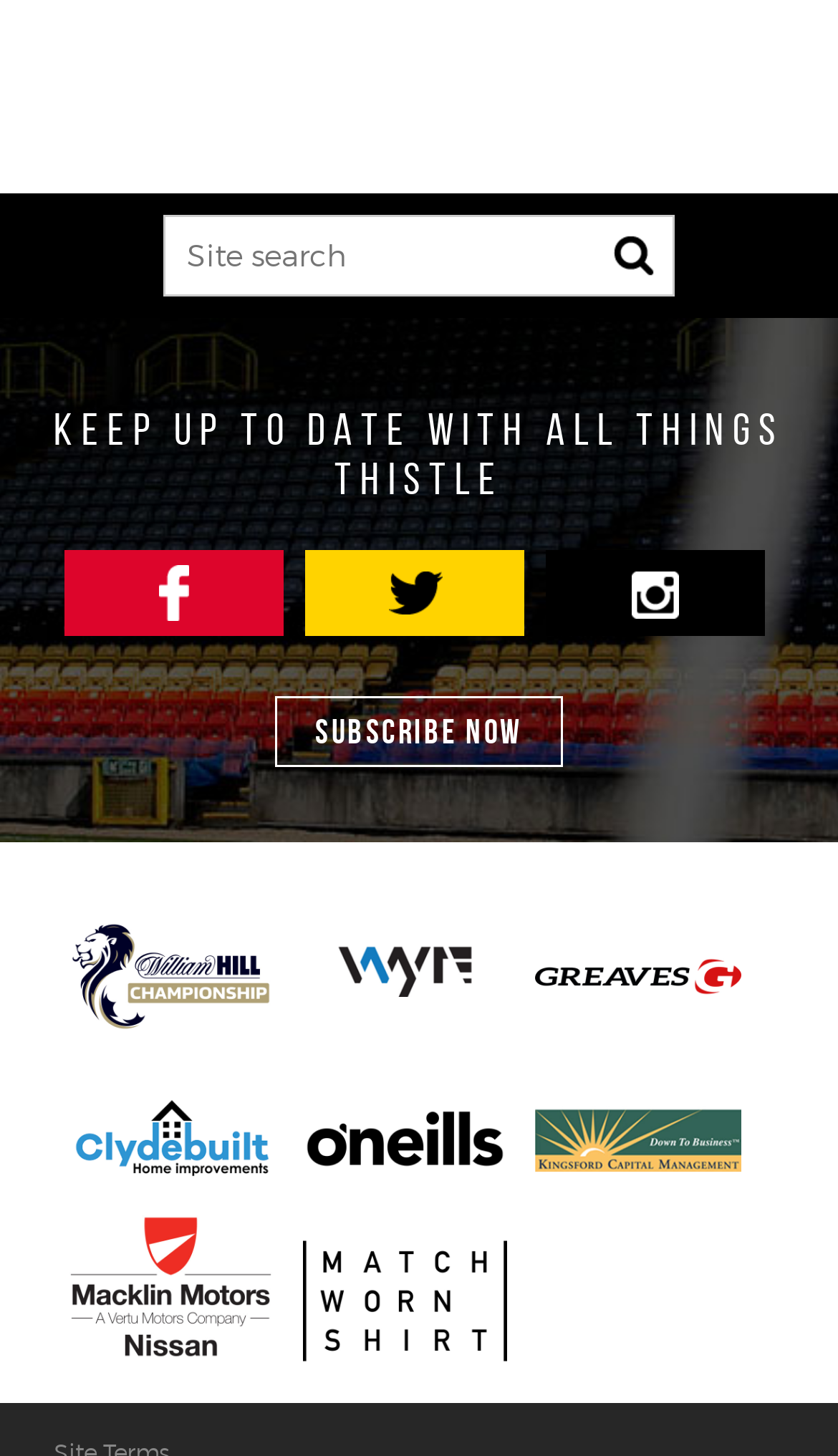Determine the bounding box coordinates for the clickable element required to fulfill the instruction: "subscribe now". Provide the coordinates as four float numbers between 0 and 1, i.e., [left, top, right, bottom].

[0.328, 0.478, 0.672, 0.527]